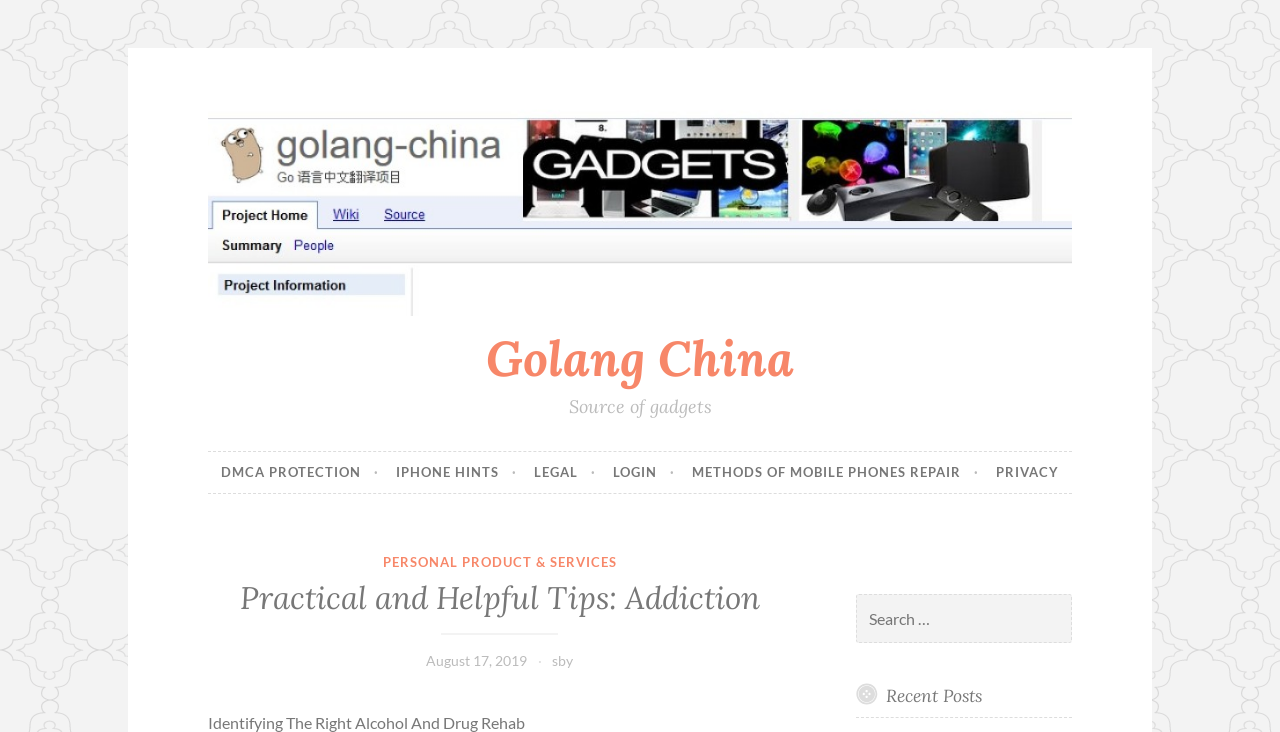How many search boxes are on the page?
Look at the image and provide a detailed response to the question.

I found one search box element with the label 'Search for:' which is located below the top navigation bar.